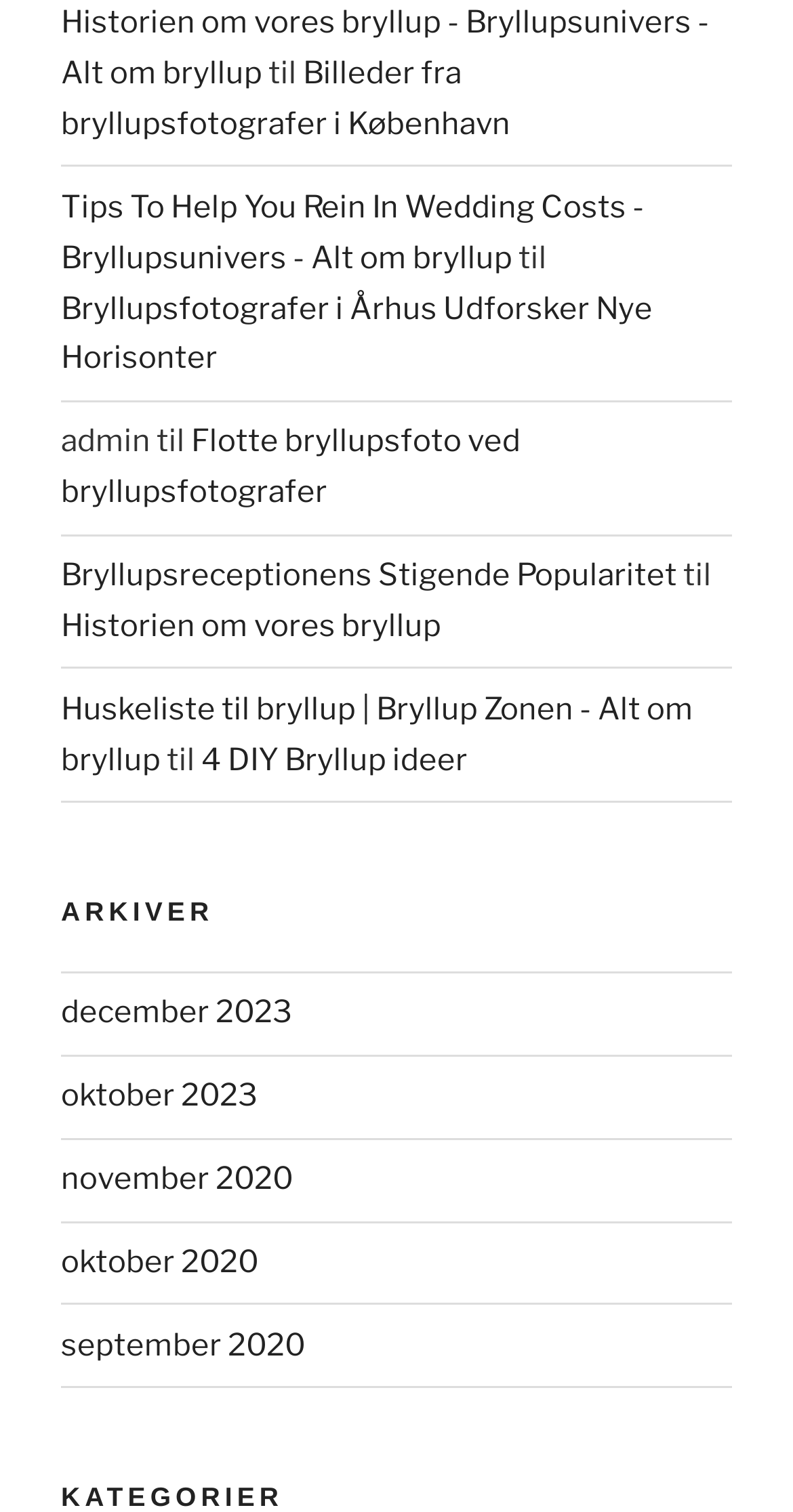Calculate the bounding box coordinates of the UI element given the description: "Billeder fra bryllupsfotografer i København".

[0.077, 0.036, 0.644, 0.094]